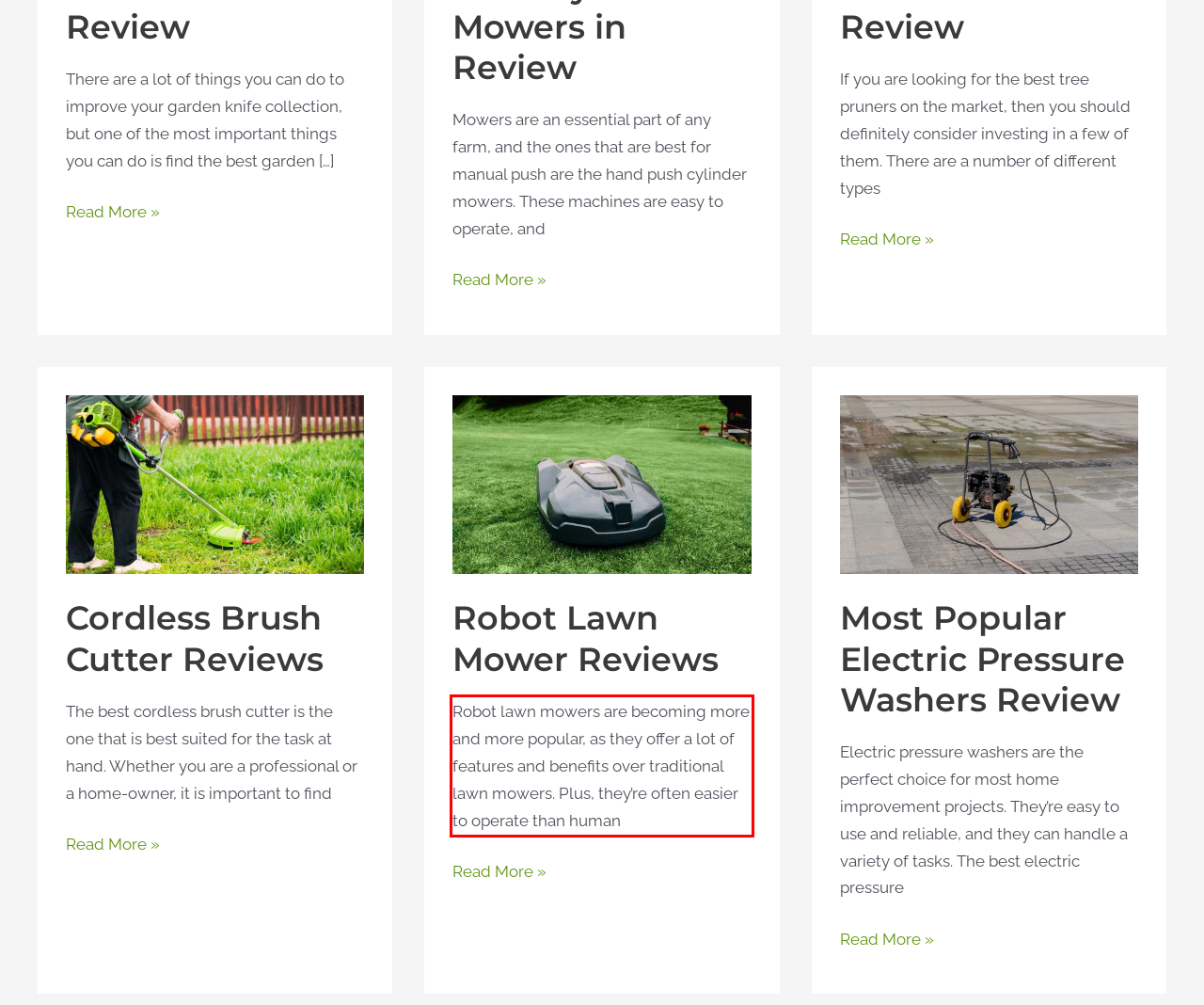Given a webpage screenshot, locate the red bounding box and extract the text content found inside it.

Robot lawn mowers are becoming more and more popular, as they offer a lot of features and benefits over traditional lawn mowers. Plus, they’re often easier to operate than human